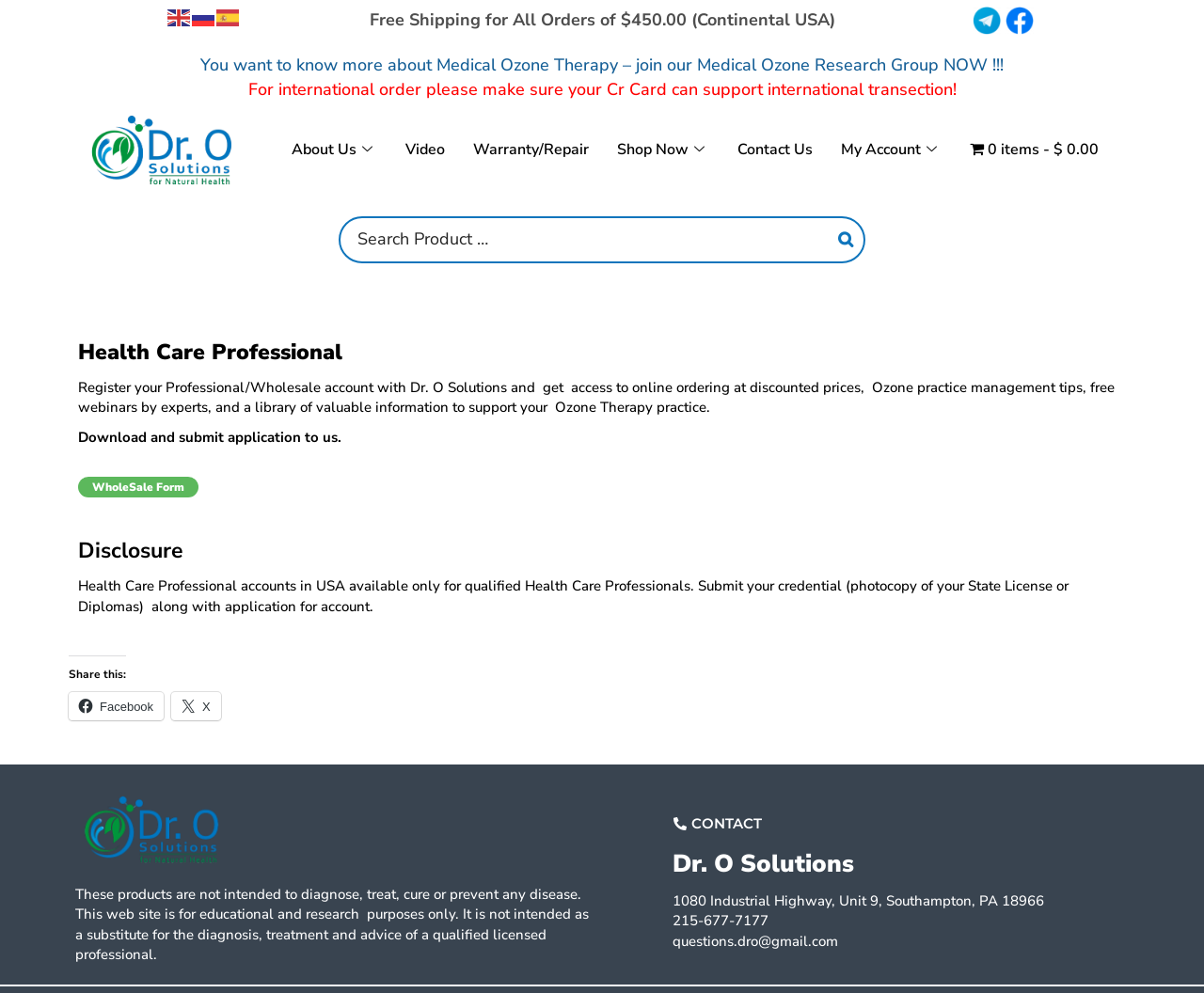Identify the bounding box coordinates for the UI element described by the following text: "name="s" placeholder="Search Product …"". Provide the coordinates as four float numbers between 0 and 1, in the format [left, top, right, bottom].

[0.281, 0.218, 0.719, 0.265]